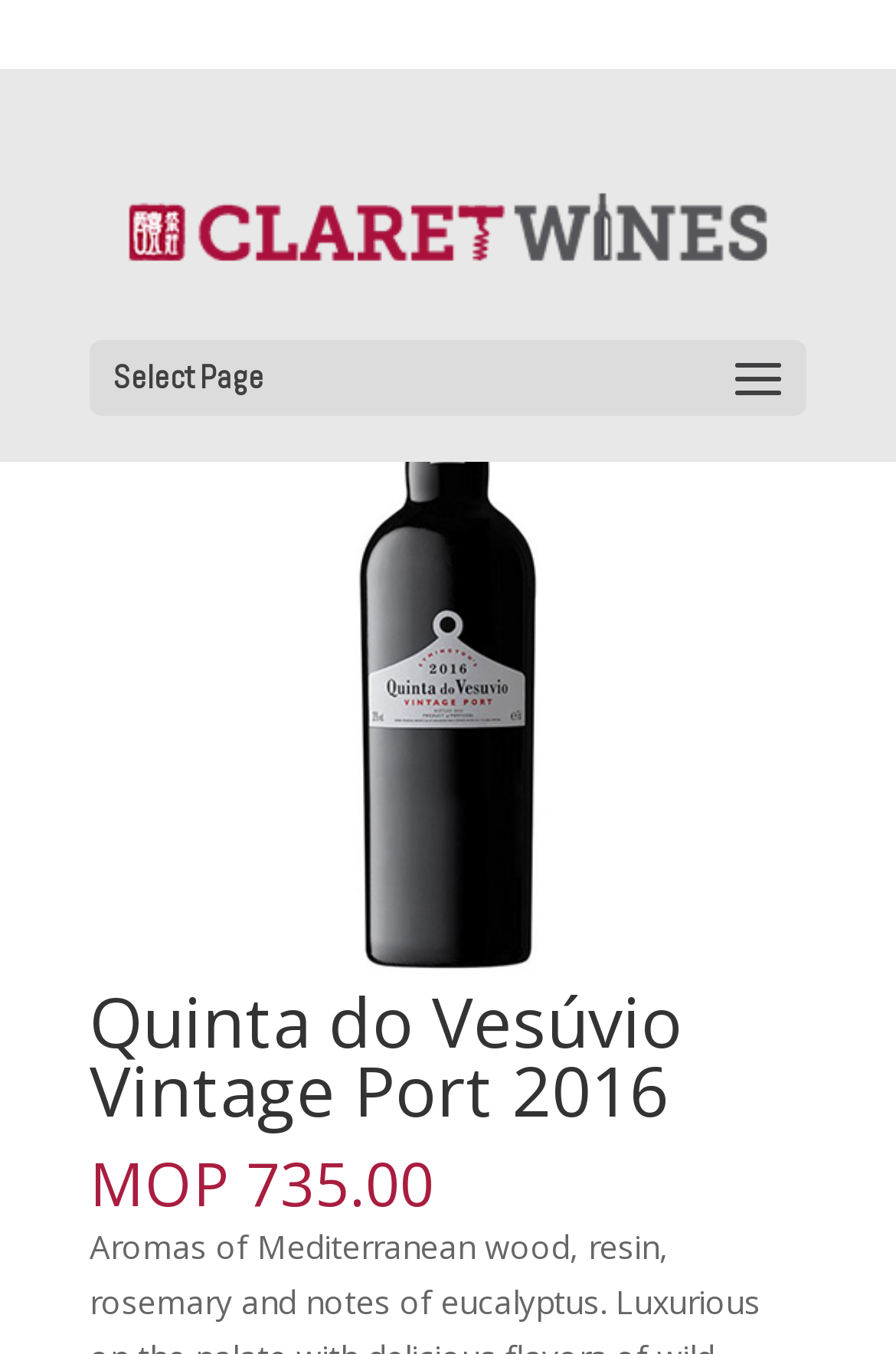Using the format (top-left x, top-left y, bottom-right x, bottom-right y), provide the bounding box coordinates for the described UI element. All values should be floating point numbers between 0 and 1: Port Wine

[0.331, 0.102, 0.482, 0.132]